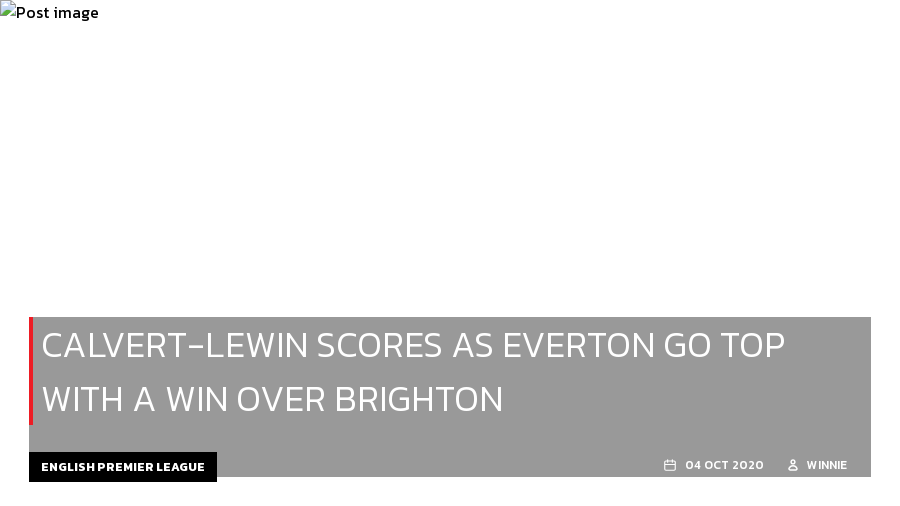Based on what you see in the screenshot, provide a thorough answer to this question: What is the date of the match?

The date '04 OCT 2020' is displayed at the bottom of the image, marking the occasion of the significant event in sports history.